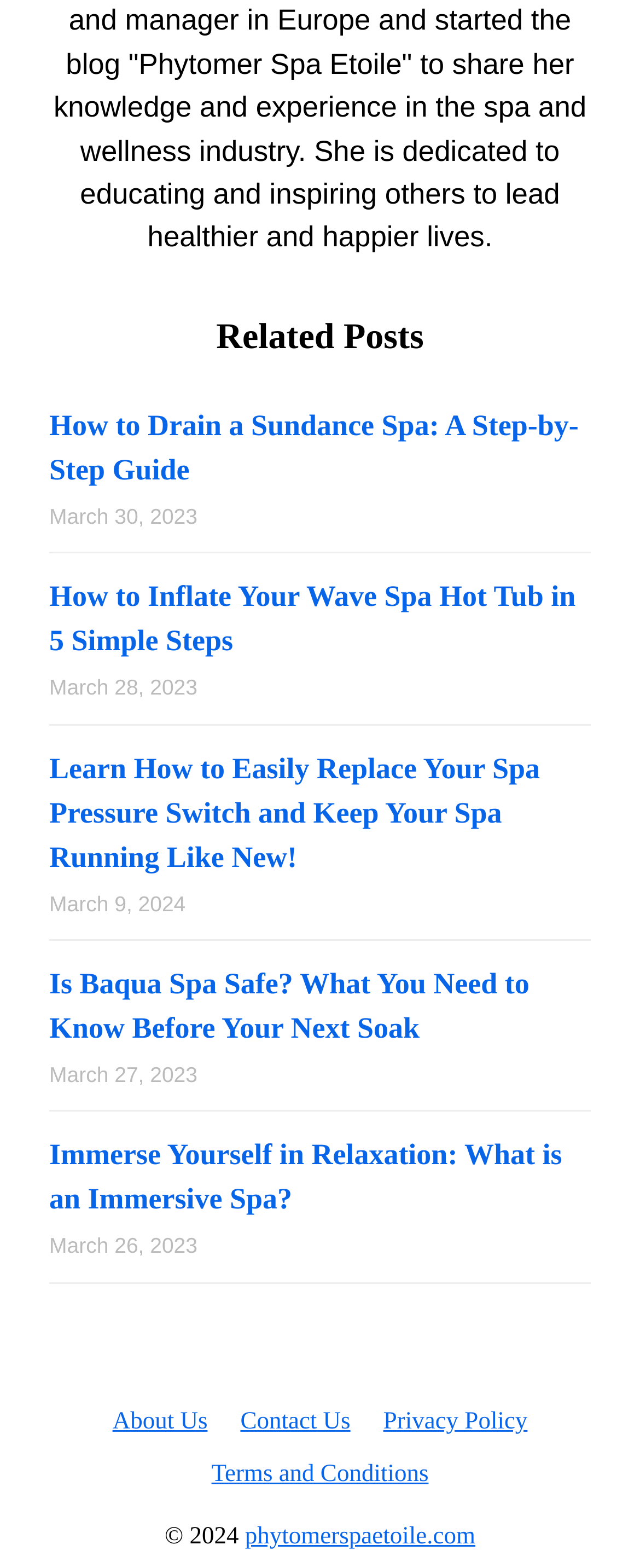Determine the bounding box coordinates for the clickable element to execute this instruction: "Check the date of the article about inflating a Wave Spa hot tub". Provide the coordinates as four float numbers between 0 and 1, i.e., [left, top, right, bottom].

[0.077, 0.431, 0.309, 0.446]